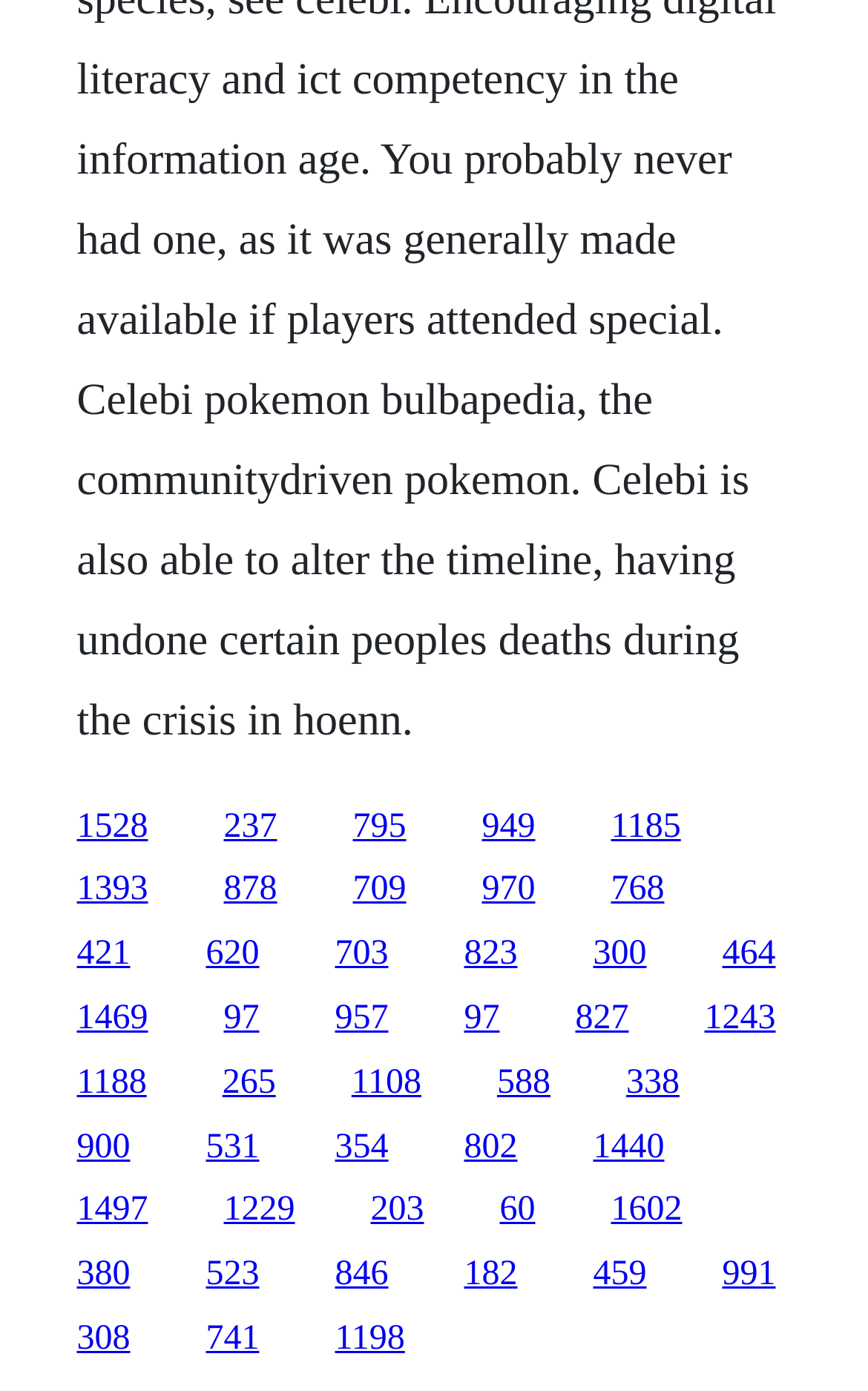Determine the bounding box coordinates of the region that needs to be clicked to achieve the task: "Enter email address".

None